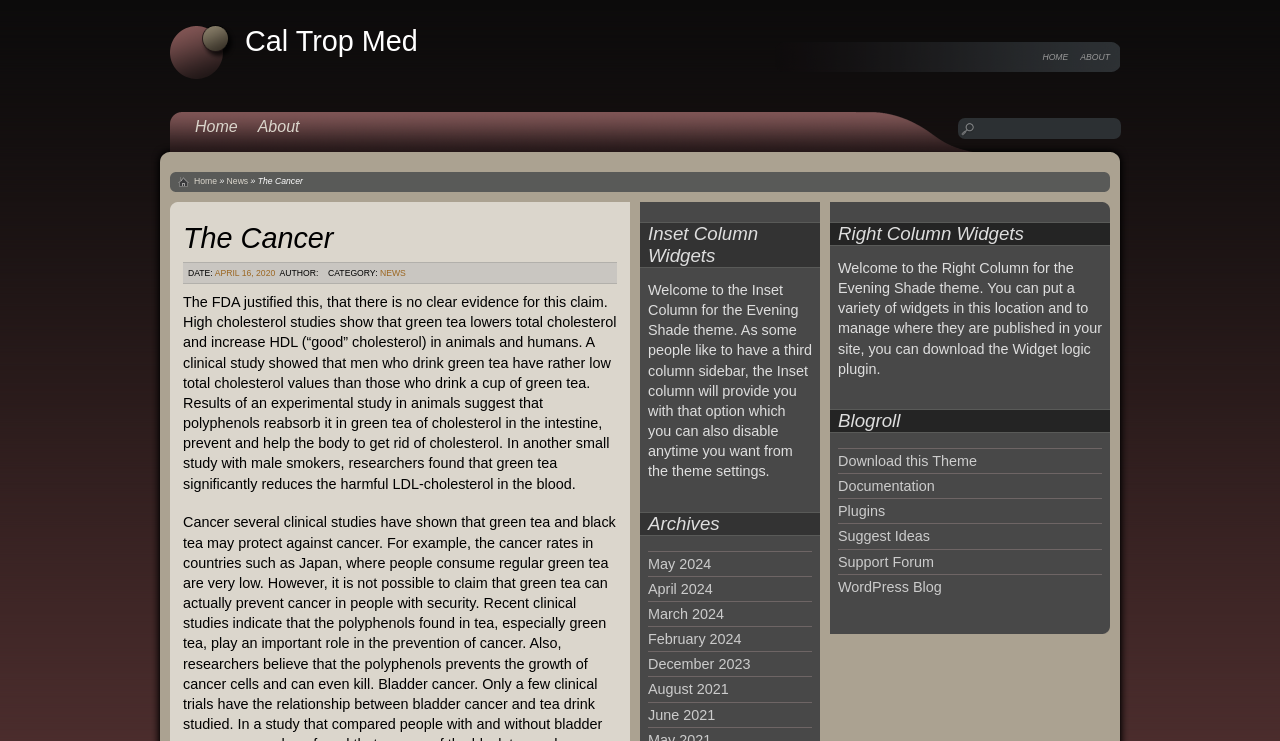Please specify the bounding box coordinates of the clickable region necessary for completing the following instruction: "Check blogroll". The coordinates must consist of four float numbers between 0 and 1, i.e., [left, top, right, bottom].

[0.655, 0.611, 0.763, 0.633]